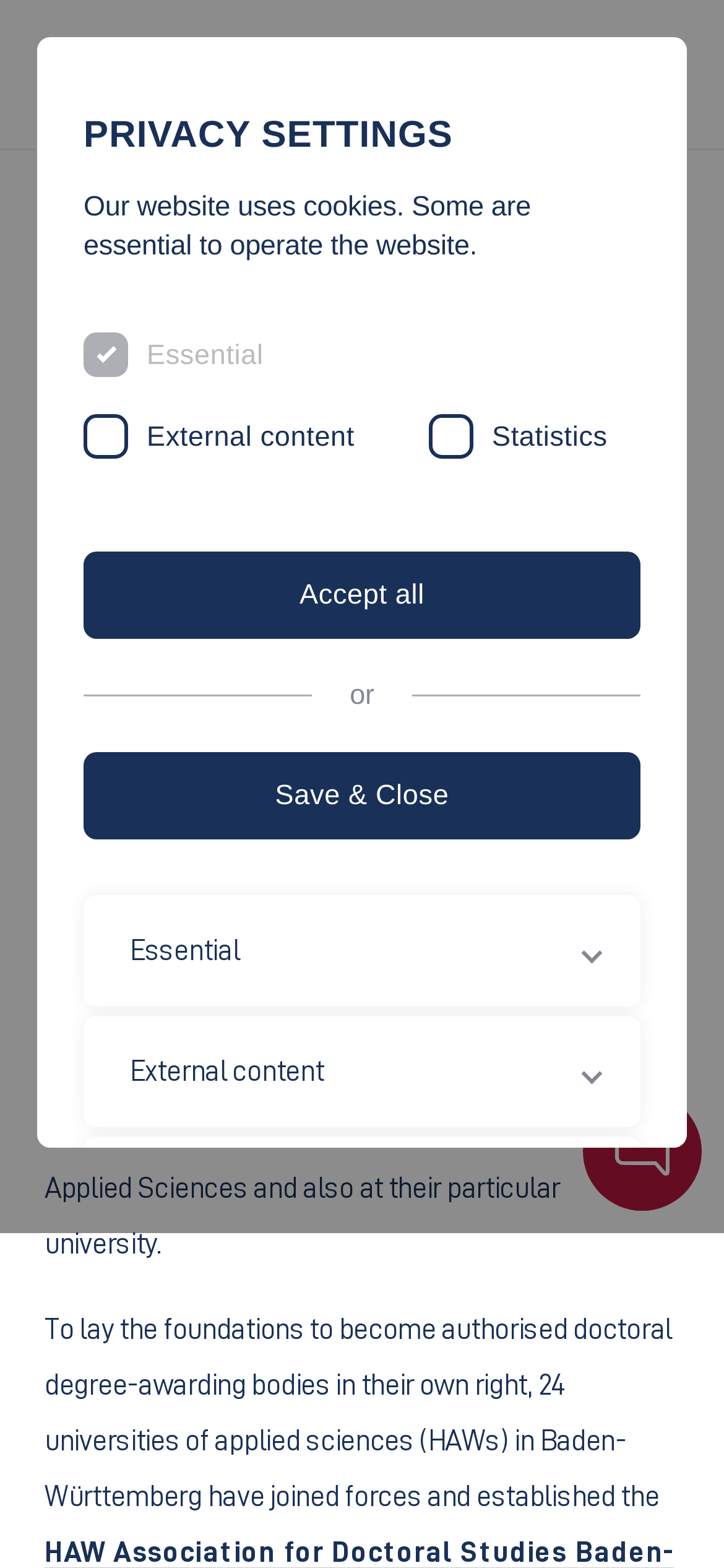Give a succinct answer to this question in a single word or phrase: 
Where can users find more information about the website's privacy policy?

Privacy policy link